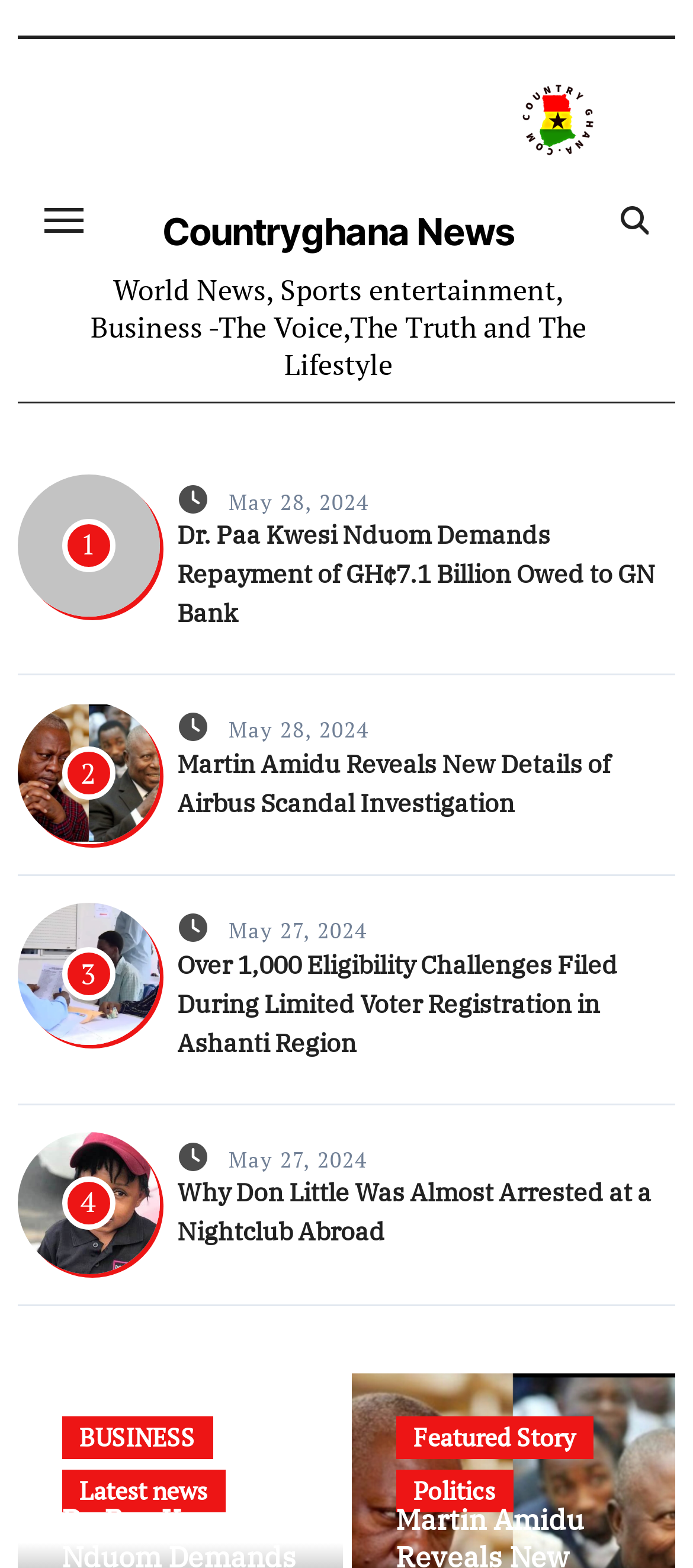What is the date of the second news article?
Ensure your answer is thorough and detailed.

The date of the second news article can be found below the article's title, where it is written as 'May 27, 2024' in a link element.